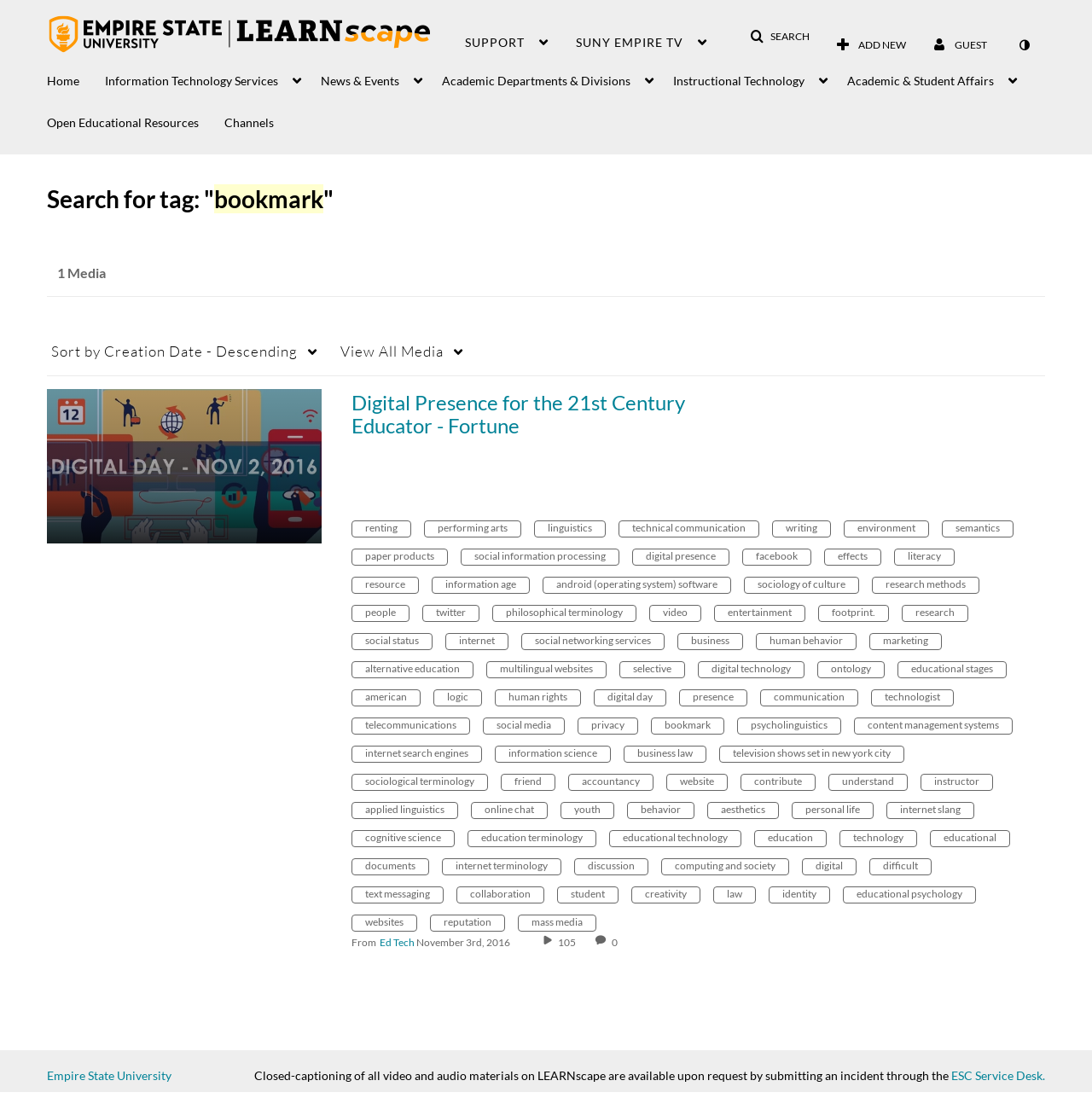Could you find the bounding box coordinates of the clickable area to complete this instruction: "Toggle contrast mode"?

[0.918, 0.027, 0.957, 0.055]